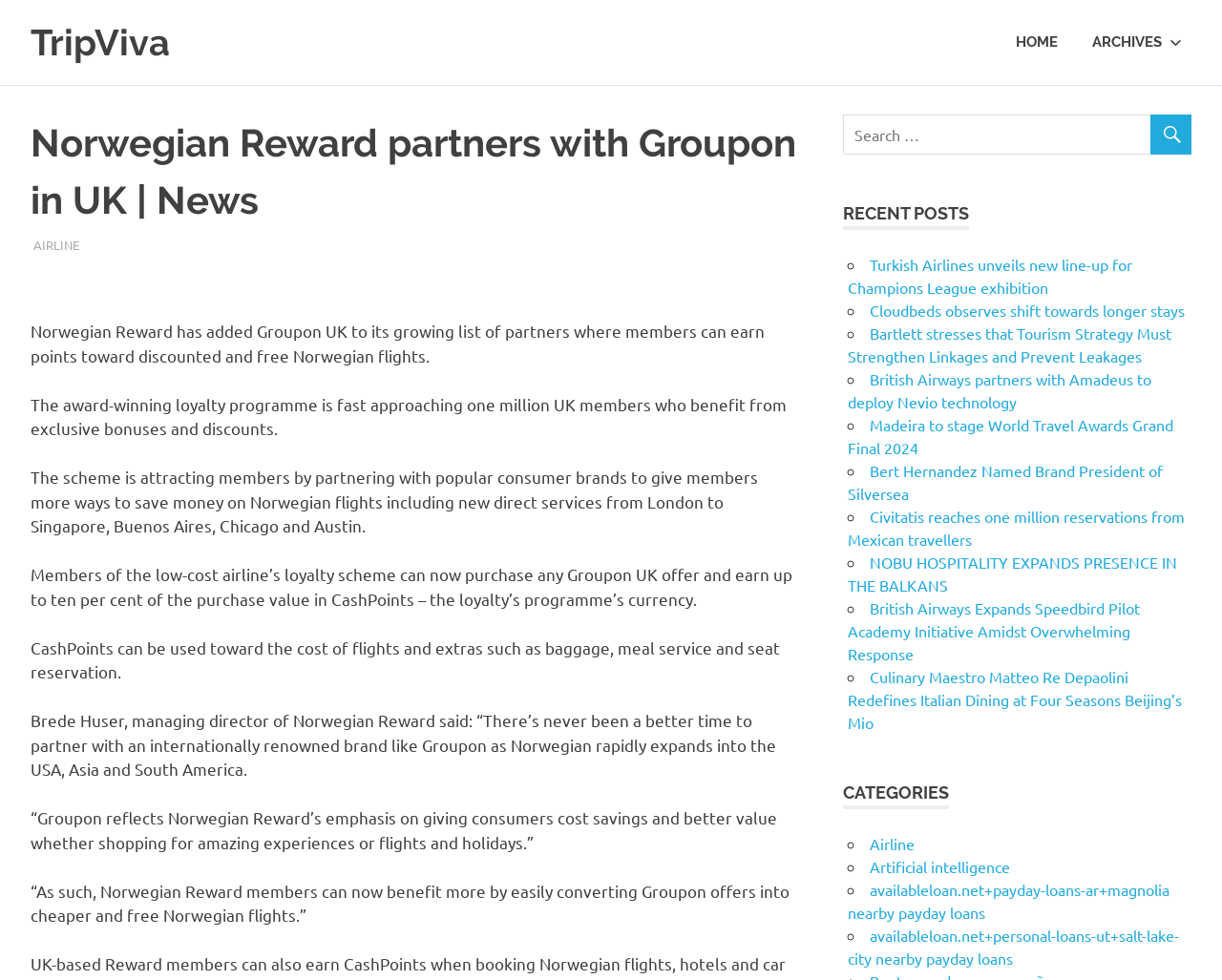What is the purpose of the search box?
Refer to the image and respond with a one-word or short-phrase answer.

To search the website